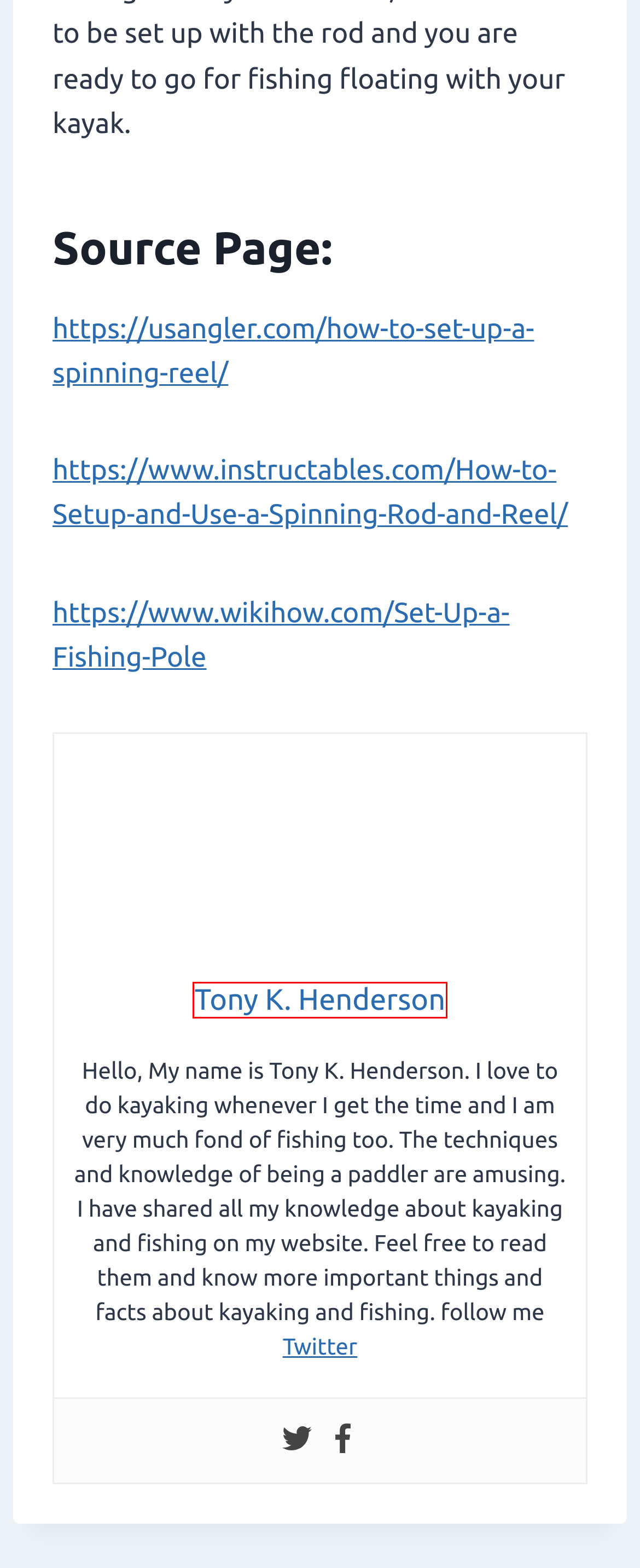Given a webpage screenshot with a red bounding box around a particular element, identify the best description of the new webpage that will appear after clicking on the element inside the red bounding box. Here are the candidates:
A. How To Fly Fish From A Kayak: 7 Steps Should Be Followed For 2023
B. What Kind Of Fishing Rod And Reel Should I Buy? For 2023
C. How To Make A Knocker Rig For Fishing(Bottom Rigs) Step By Step Guide
D. What To Look For When Buying Used Kayaks For Beginners In 2023
E. Tony K. Henderson, Author At Kayakshome
F. How Do I Choose A Spinning Rod For My Bass In-depth Guide For 2023
G. What Is The Best RC Boat For Rough Water In 2023
H. Fishing Attire: What Do You Wear To Go Fishing In The Rain? Guide For 2023 2024

E